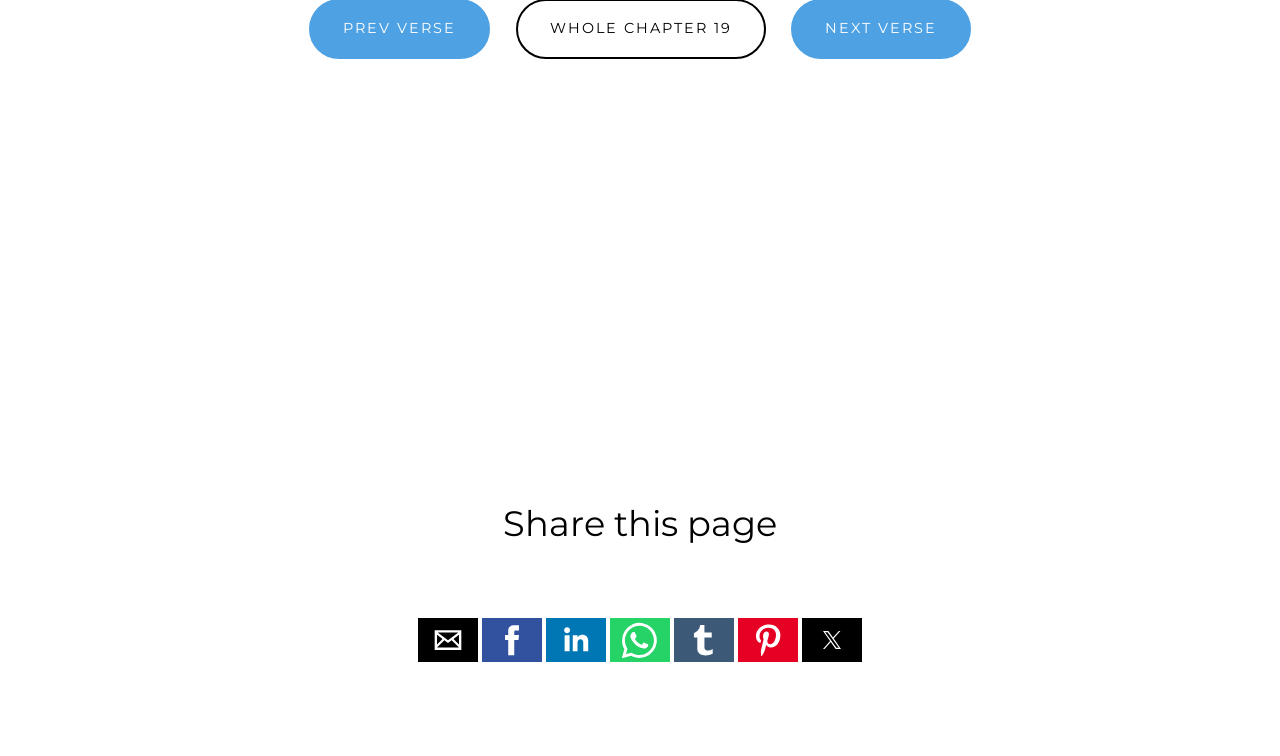Can you provide the bounding box coordinates for the element that should be clicked to implement the instruction: "Share this page by linkedin"?

[0.427, 0.817, 0.473, 0.875]